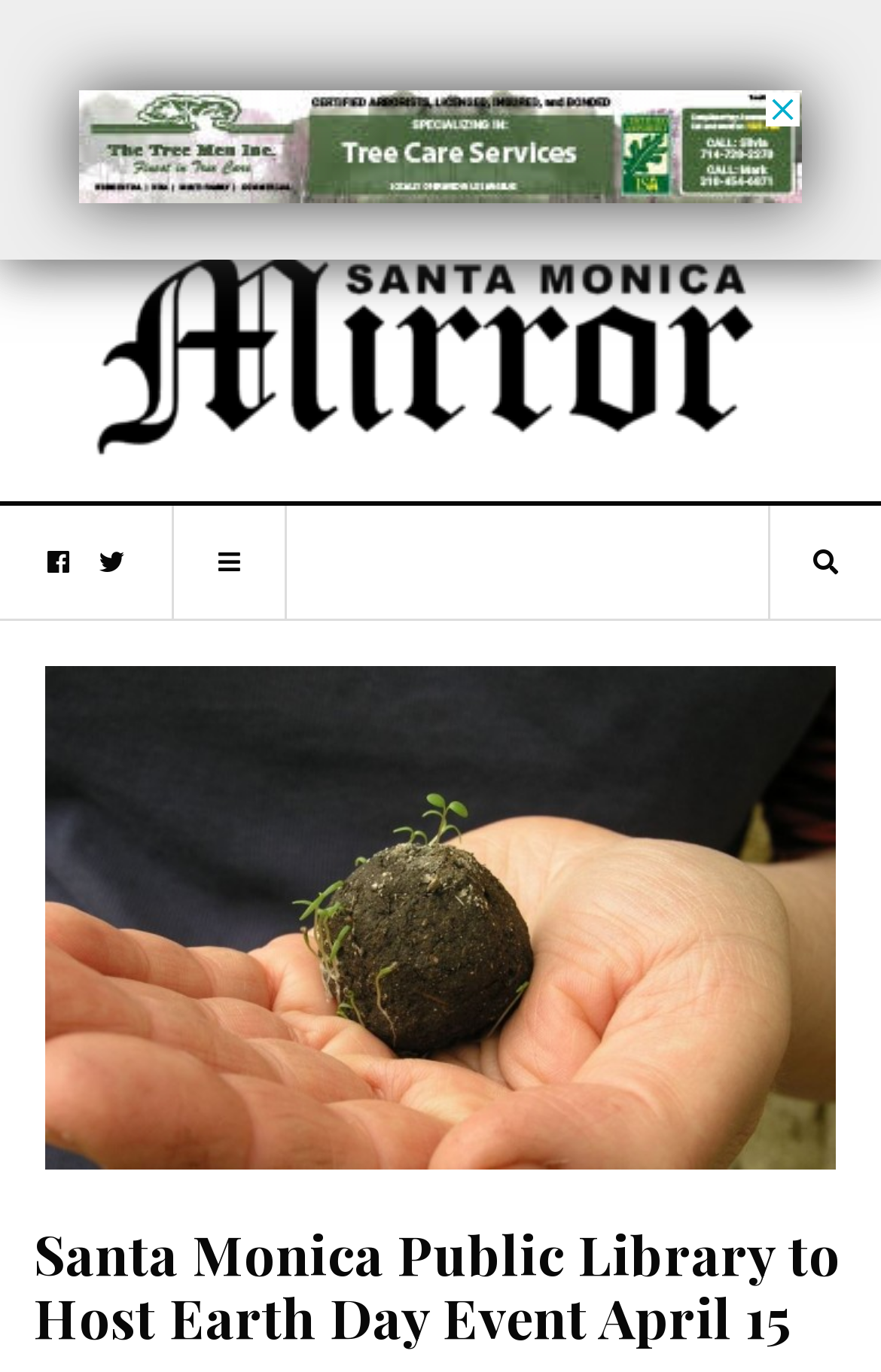Where is the event taking place?
Provide a short answer using one word or a brief phrase based on the image.

The Annex